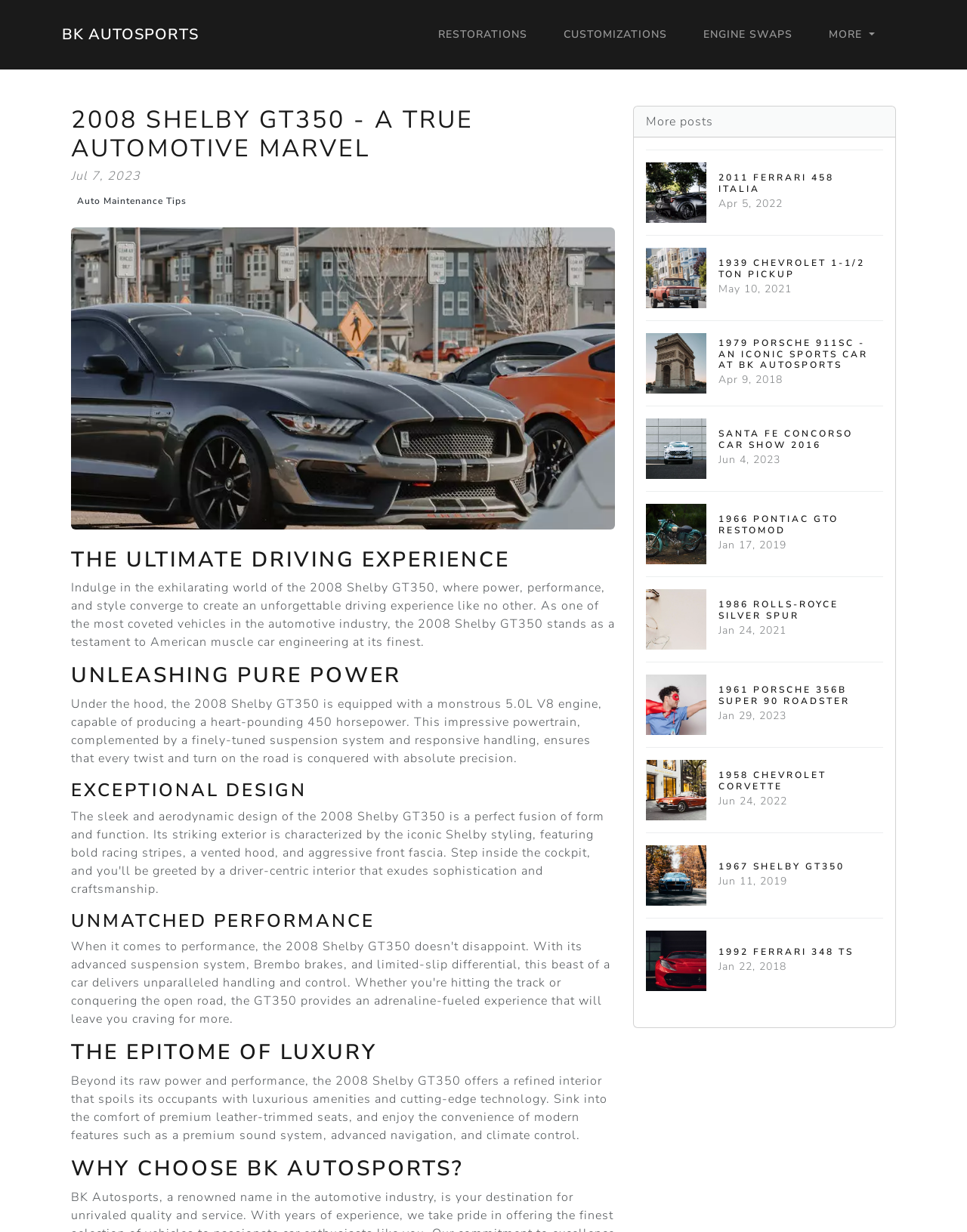Locate the bounding box coordinates of the element's region that should be clicked to carry out the following instruction: "View more posts". The coordinates need to be four float numbers between 0 and 1, i.e., [left, top, right, bottom].

[0.668, 0.092, 0.738, 0.105]